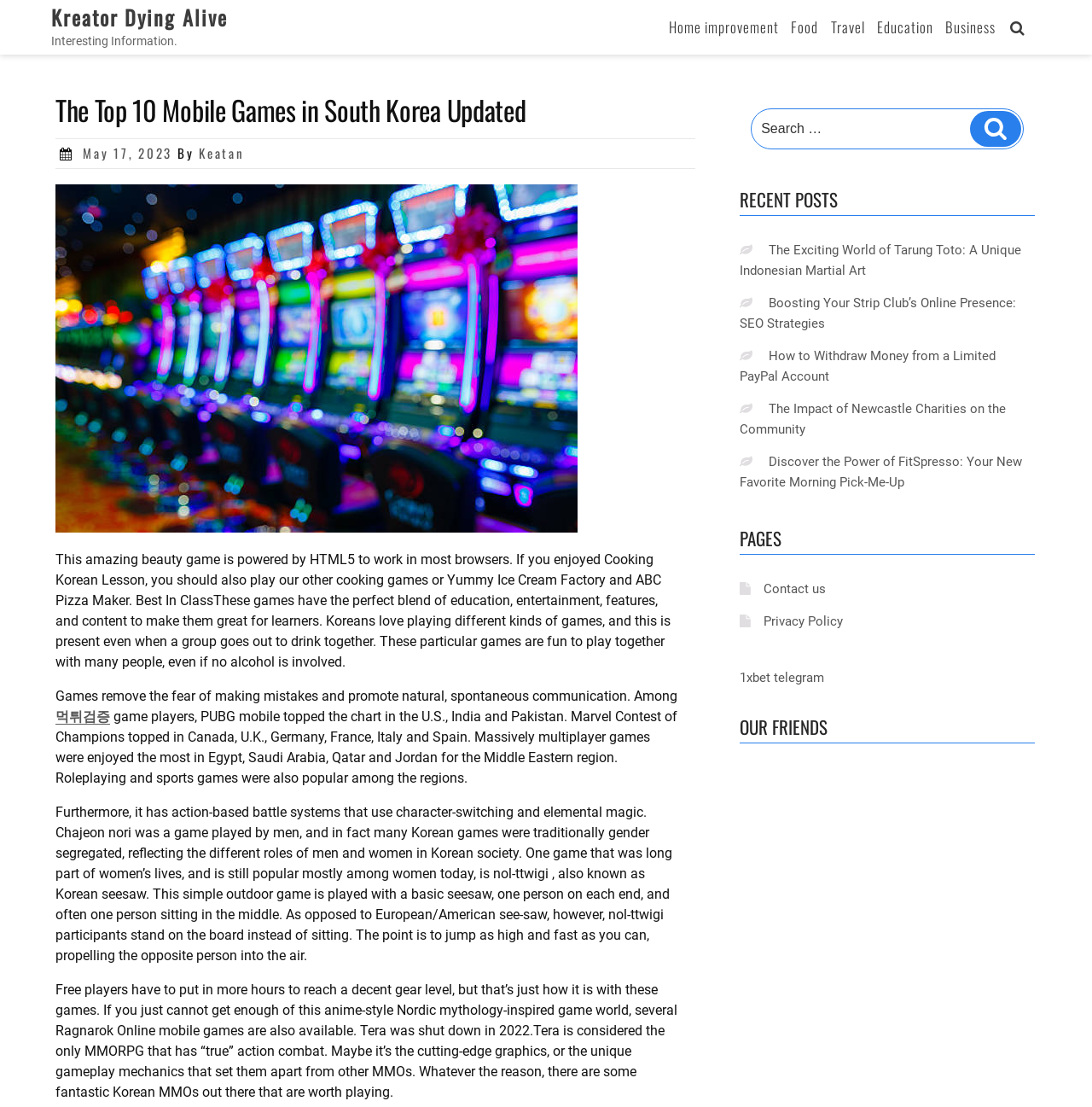Locate the bounding box coordinates of the area where you should click to accomplish the instruction: "Click on the 'Home improvement' link".

[0.609, 0.009, 0.717, 0.04]